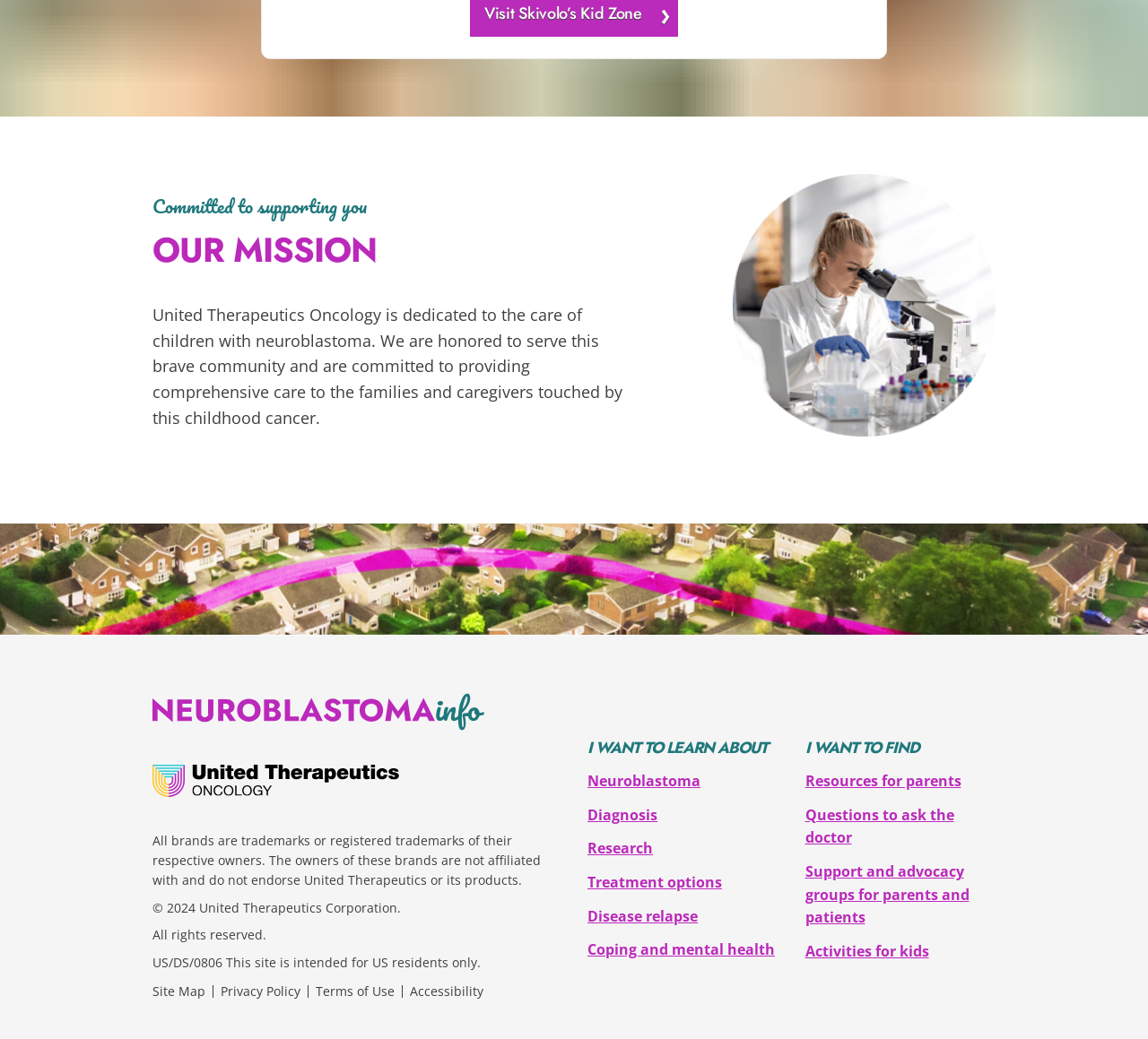Find the bounding box coordinates of the element's region that should be clicked in order to follow the given instruction: "Get information on neuroblastoma diagnosis". The coordinates should consist of four float numbers between 0 and 1, i.e., [left, top, right, bottom].

[0.512, 0.775, 0.573, 0.794]